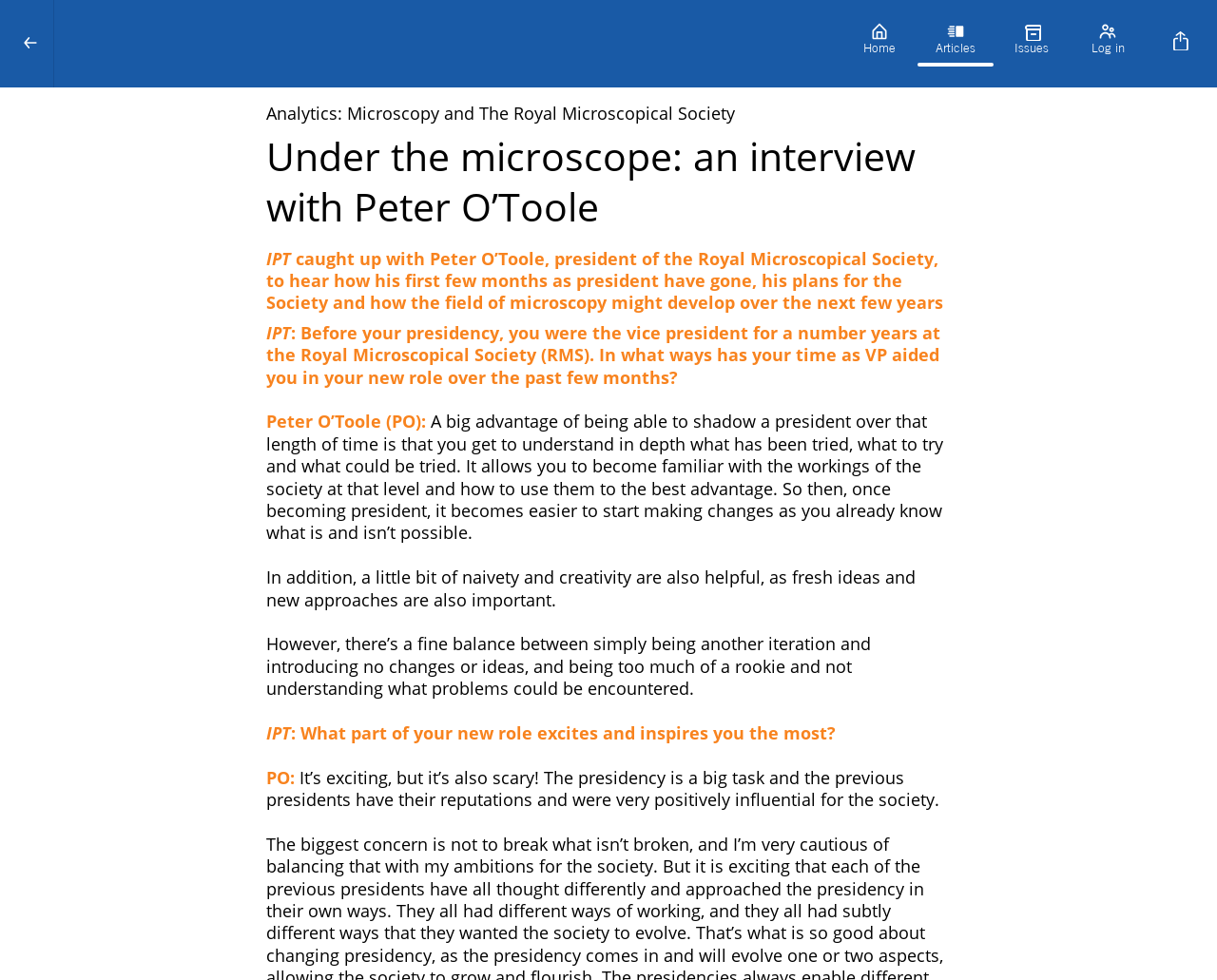Construct a comprehensive caption that outlines the webpage's structure and content.

The webpage features an interview with Peter O'Toole, the president of the Royal Microscopical Society. At the top left corner, there is a button and a link to "Innovations in Pharmaceutical Technology (IPT)". To the right of these elements, there are four links: "Home", "Articles", "Issues", and "Log in". 

Below these top navigation links, there is a heading that reads "Under the microscope: an interview with Peter O’Toole". Underneath this heading, there is a subheading that says "Analytics: Microscopy and The Royal Microscopical Society". 

The main content of the webpage is an interview with Peter O'Toole, where he shares his experiences and plans as the president of the Royal Microscopical Society. The interview is divided into several sections, each with a question from IPT and a response from Peter O'Toole. The questions and answers are presented in a clear and organized manner, making it easy to follow the conversation. 

Throughout the interview, there are several instances of the "IPT" label, which likely indicates the interviewer or the publication. The webpage has a total of six links, four of which are navigation links at the top, and two instances of the "IPT" label. There are no images on the page.